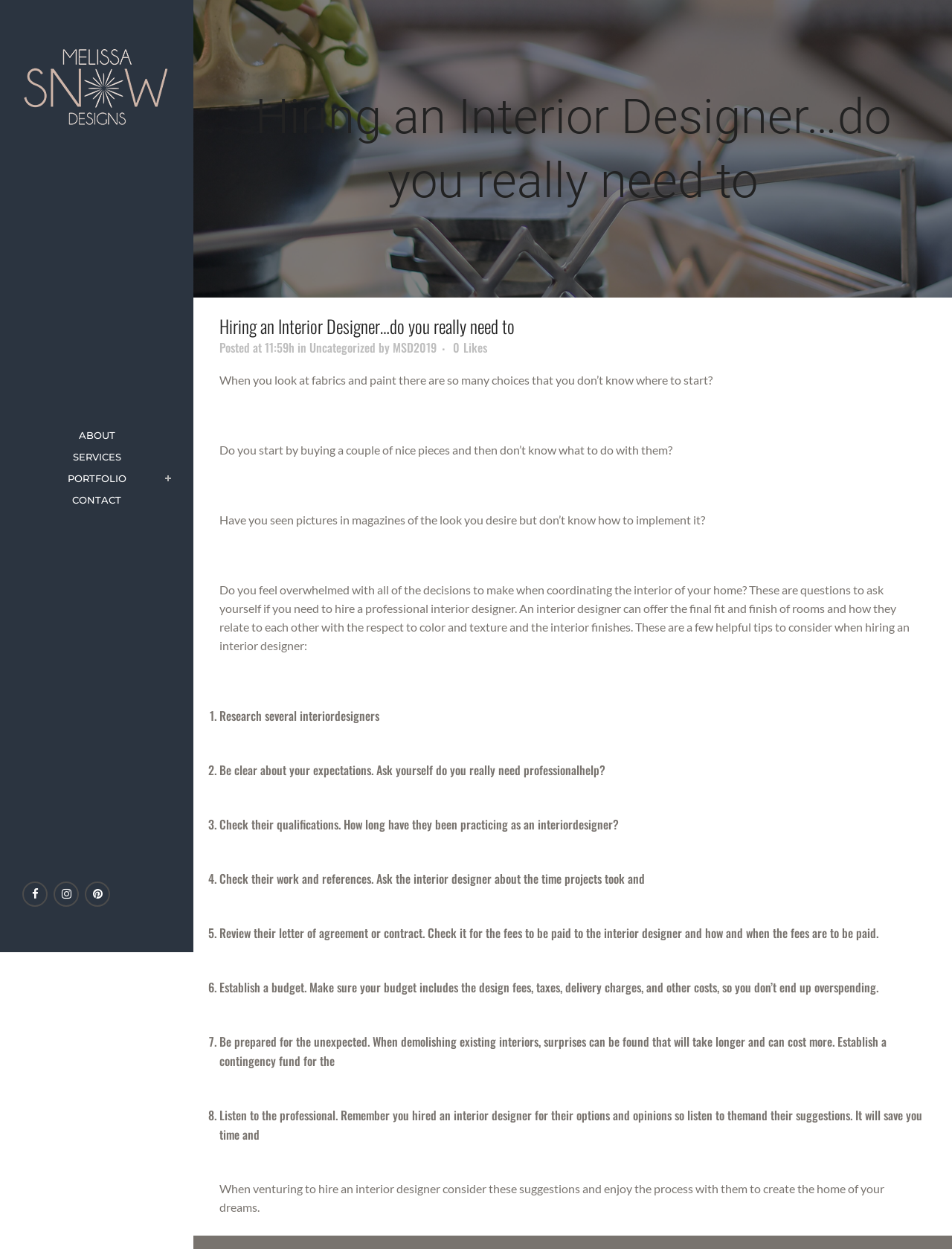Summarize the webpage with a detailed and informative caption.

The webpage is about Melissa Snow Designs, an interior design company. At the top left corner, there is a logo of the company, accompanied by navigation links to "ABOUT", "SERVICES", "PORTFOLIO", and "CONTACT". Below the logo, there are three social media icons. 

The main content of the webpage is an article titled "Hiring an Interior Designer…do you really need to". The article is divided into several sections, with headings and paragraphs of text. The text discusses the importance of hiring a professional interior designer, and provides tips on how to do so. The article starts by asking questions about the difficulties of choosing fabrics and paint, and then explains how an interior designer can help with these decisions. 

The article then provides a list of eight tips to consider when hiring an interior designer, including researching several designers, being clear about expectations, checking qualifications, and establishing a budget. Each tip is numbered and accompanied by a brief description. The article concludes by advising readers to listen to the professional and enjoy the process of creating their dream home.